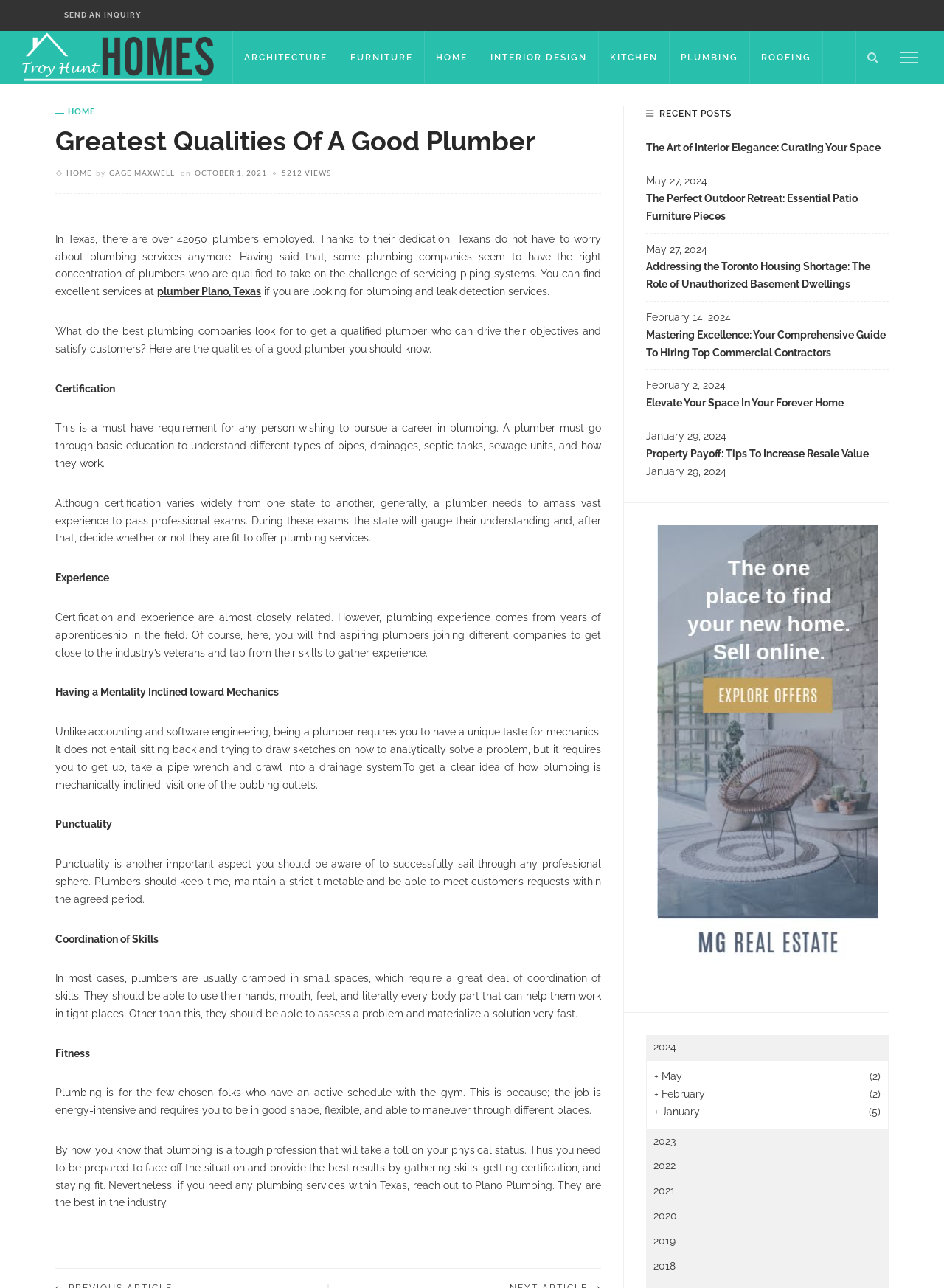What is the name of the plumbing service mentioned in the article?
Using the image, provide a concise answer in one word or a short phrase.

Plano Plumbing